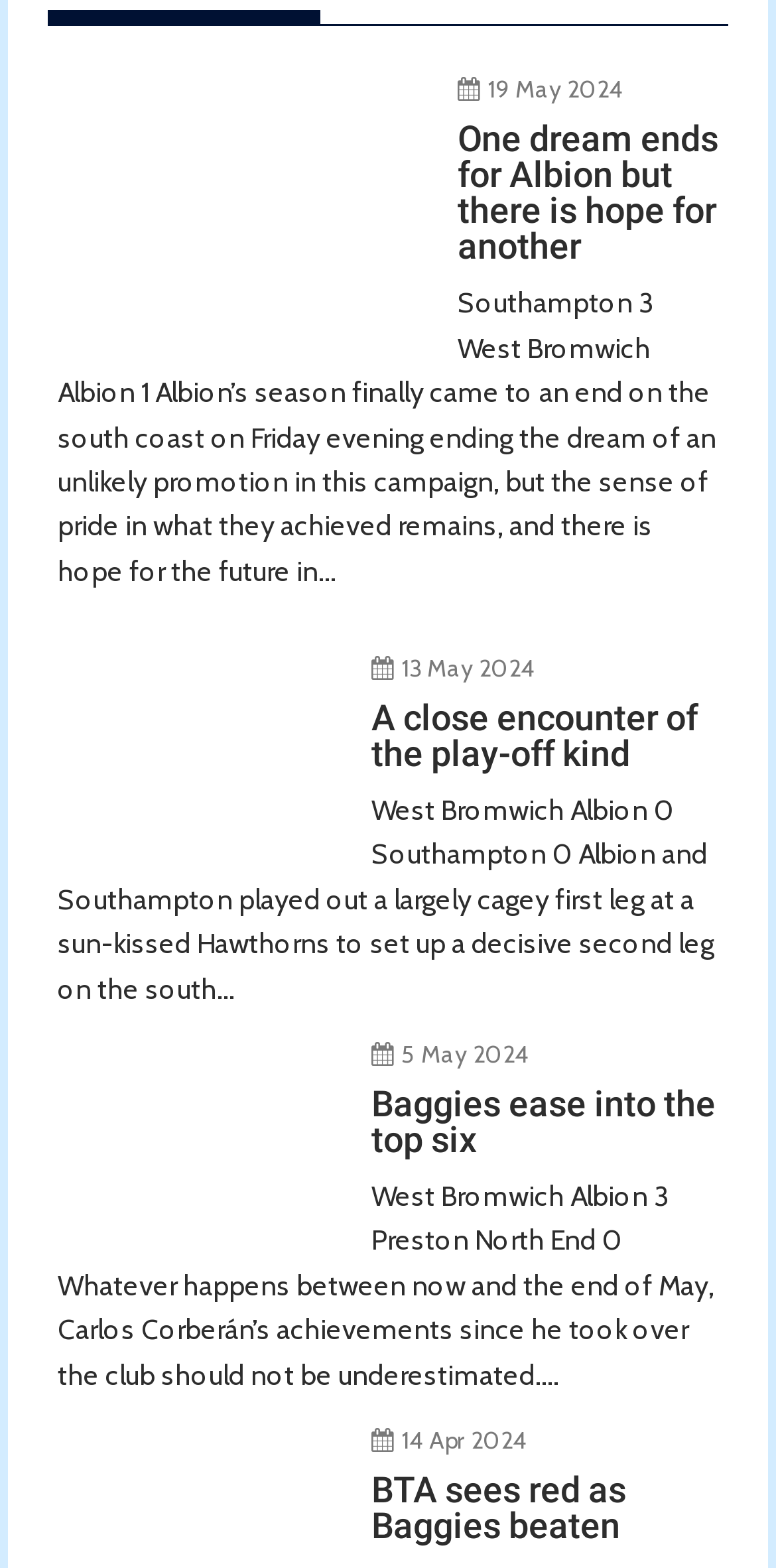Find and indicate the bounding box coordinates of the region you should select to follow the given instruction: "Click on the link to read about Albion's season ending".

[0.074, 0.078, 0.926, 0.169]